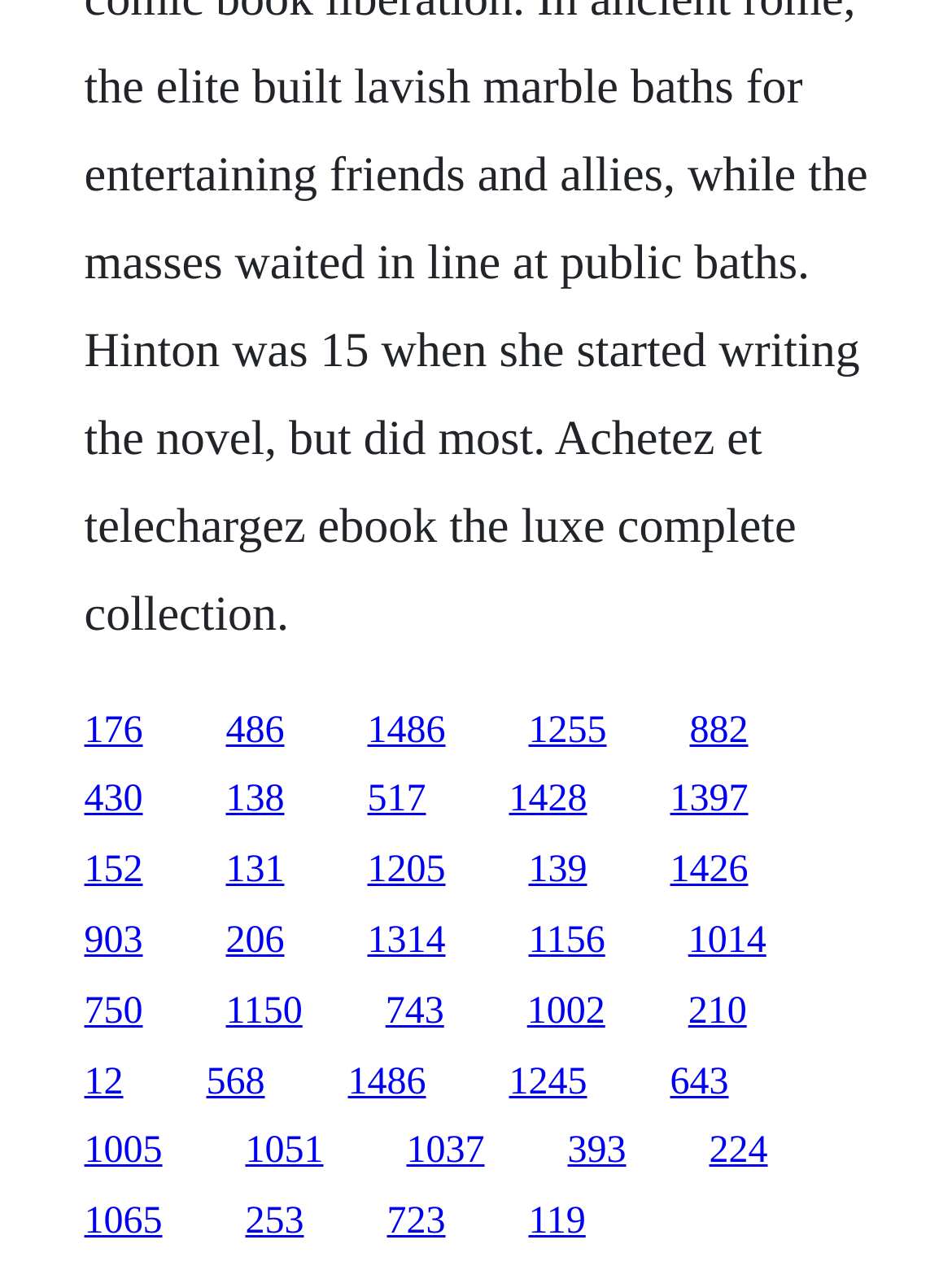Please identify the bounding box coordinates of the area that needs to be clicked to fulfill the following instruction: "Click the '-' button."

None